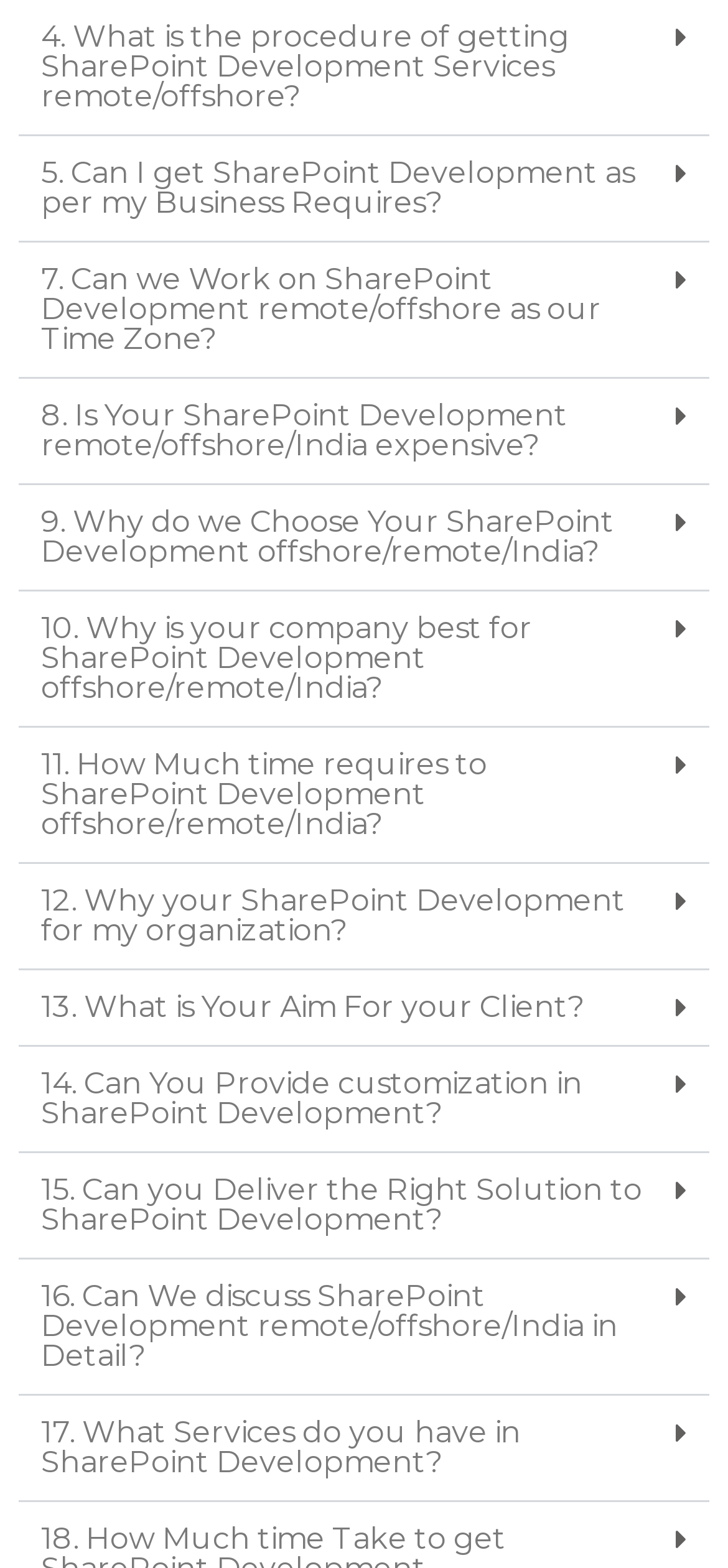Give a succinct answer to this question in a single word or phrase: 
How many time zones are mentioned for SharePoint Development?

1